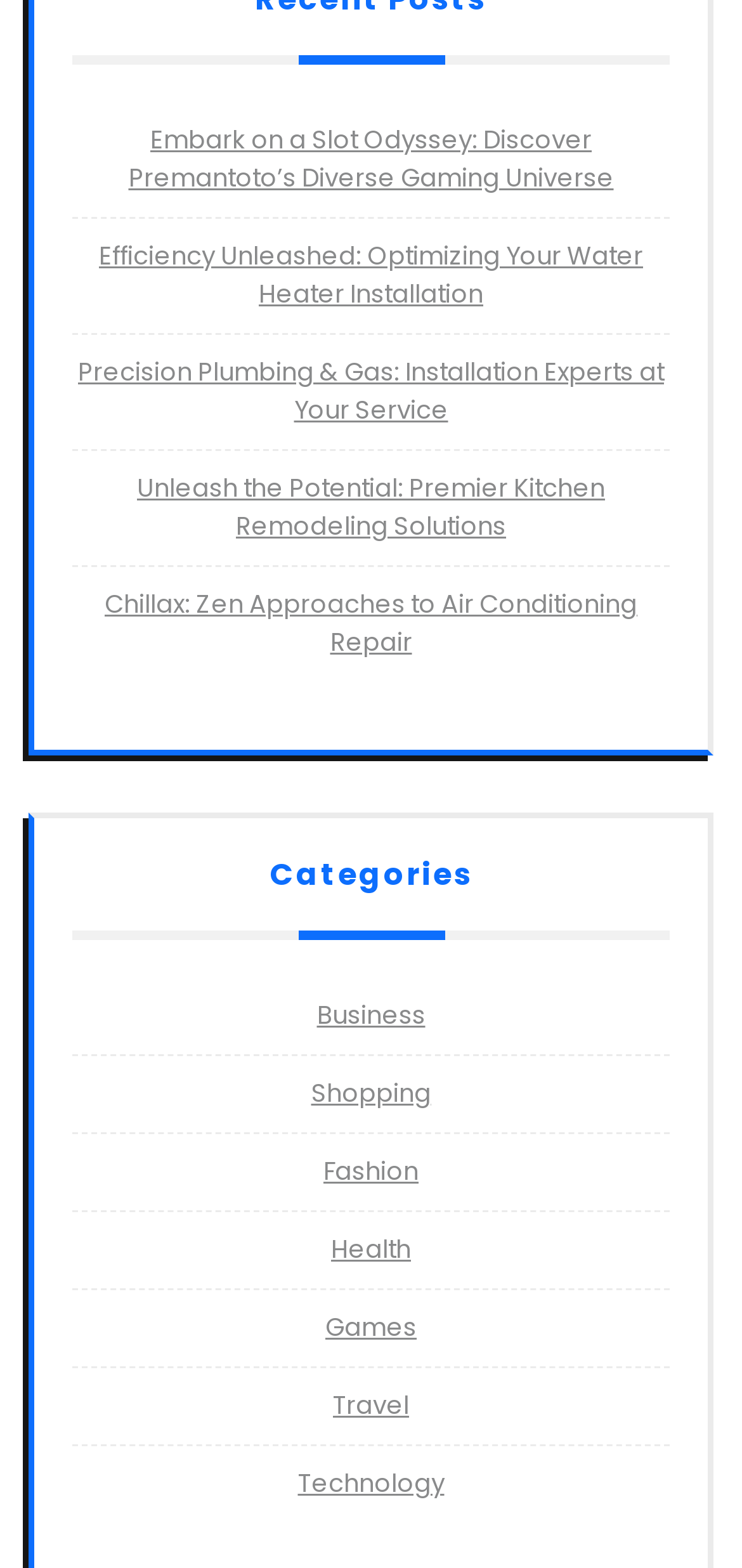How many links are above the 'Categories' heading?
Answer the question in as much detail as possible.

I counted the number of links above the 'Categories' heading, which are 'Embark on a Slot Odyssey: Discover Premantoto’s Diverse Gaming Universe', 'Efficiency Unleashed: Optimizing Your Water Heater Installation', 'Precision Plumbing & Gas: Installation Experts at Your Service', 'Unleash the Potential: Premier Kitchen Remodeling Solutions', and 'Chillax: Zen Approaches to Air Conditioning Repair', totaling 5 links.